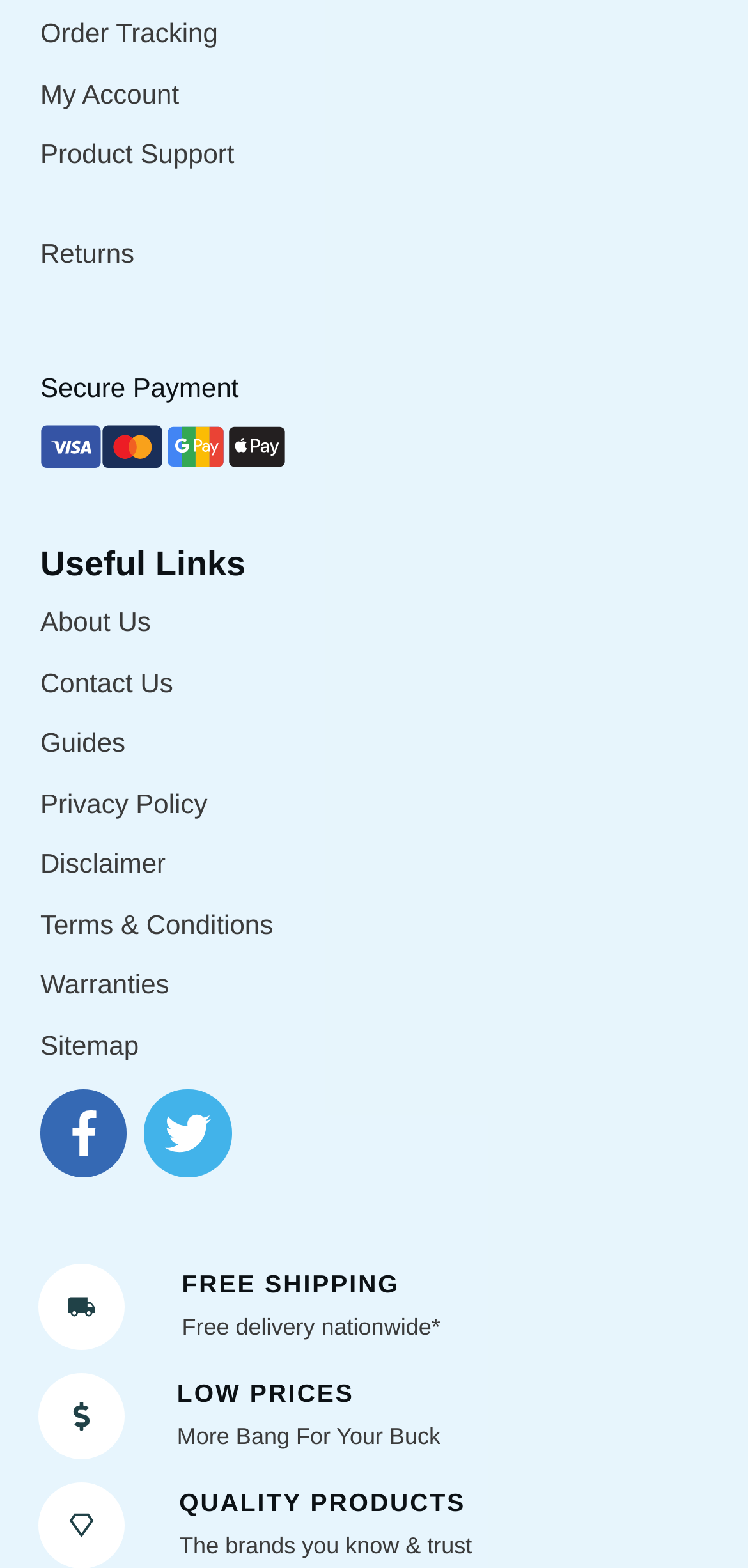Give the bounding box coordinates for the element described as: "Thermodynamics".

None